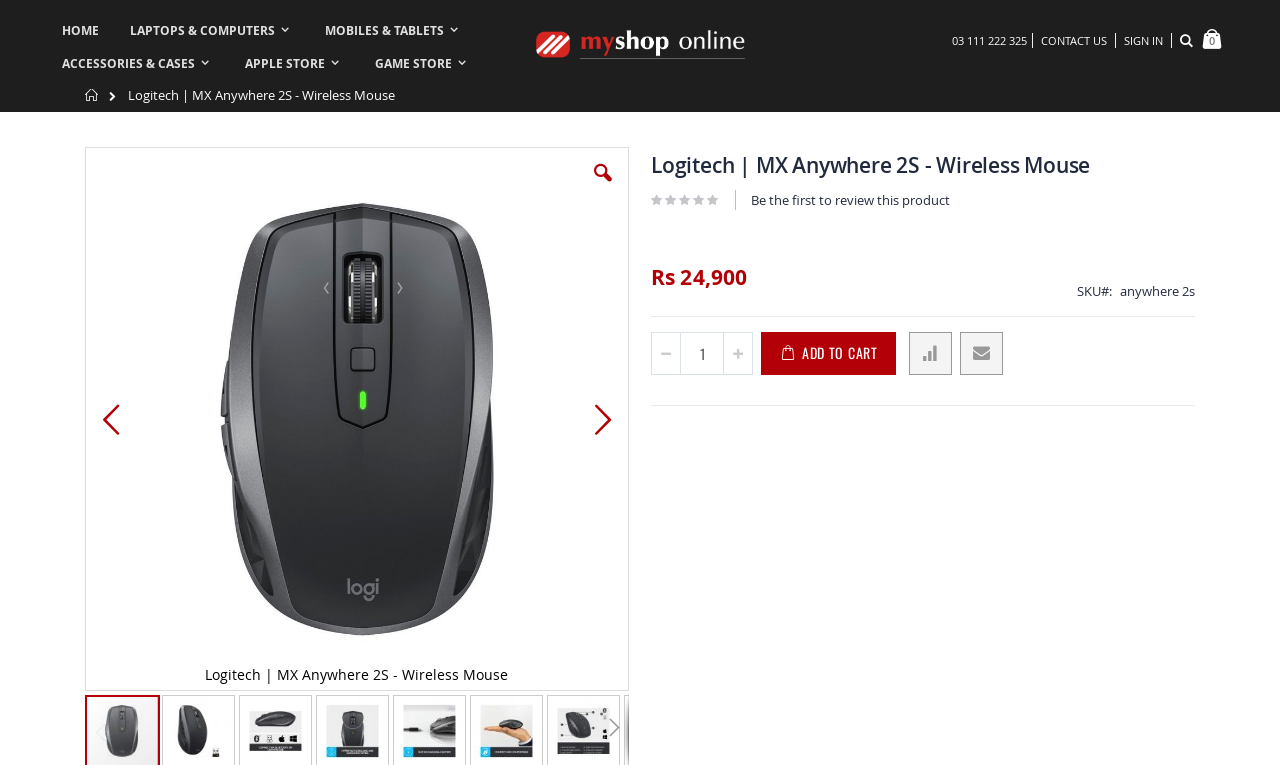Predict the bounding box of the UI element based on this description: "Home".

[0.039, 0.019, 0.087, 0.061]